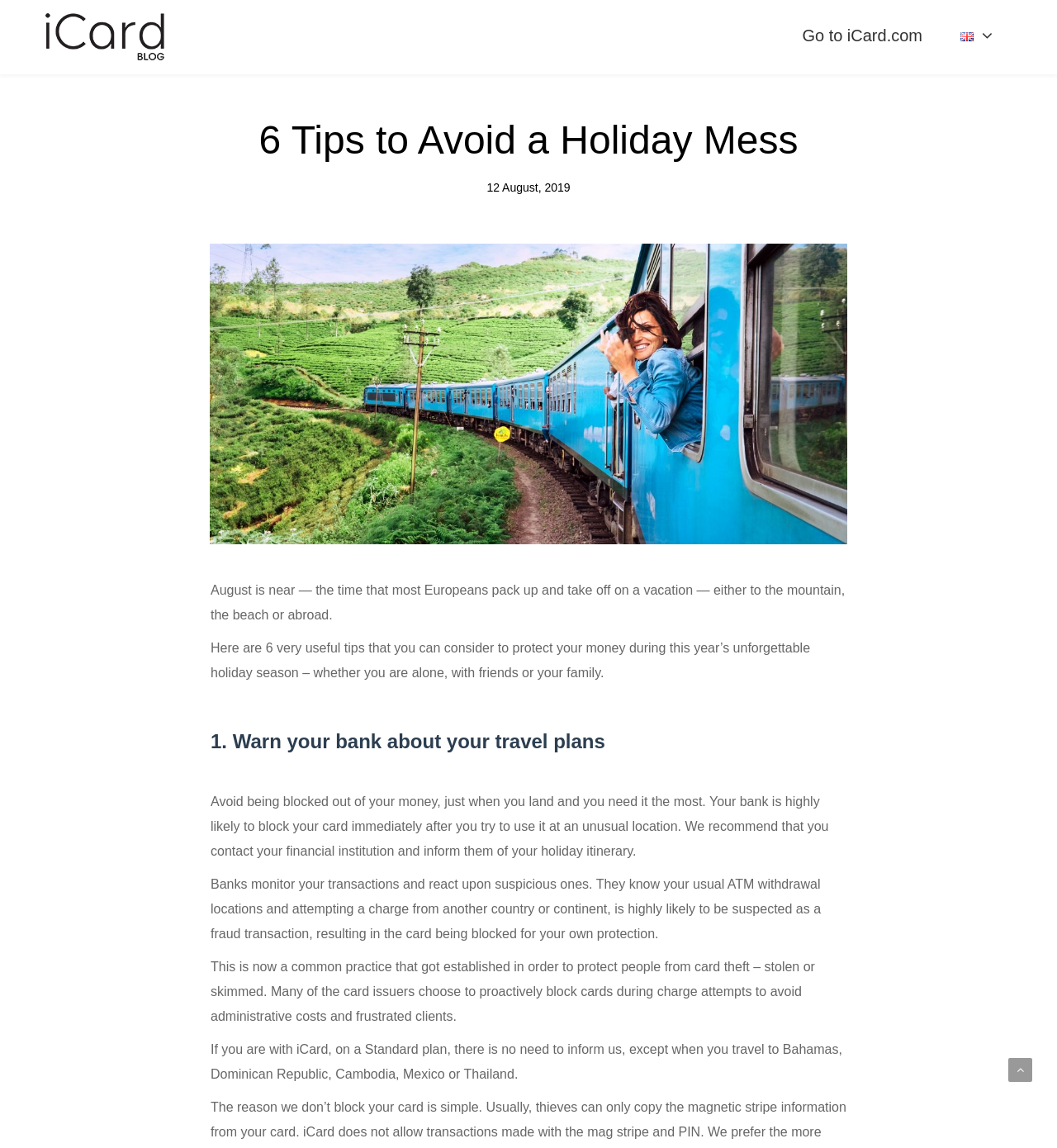Provide a comprehensive caption for the webpage.

The webpage is about 6 tips to avoid a holiday mess, specifically focusing on protecting one's money during vacations. At the top left, there is a link to a blog post about iCard, accompanied by a small image. On the top right, there are two links: one to iCard.com and another to switch the language to English, which is represented by a small flag icon.

Below these links, the main title "6 Tips to Avoid a Holiday Mess" is prominently displayed. The date "12 August, 2019" is written in a smaller font below the title. 

The main content of the webpage is divided into sections, each representing a tip. The first tip, "1. Warn your bank about your travel plans", is highlighted as a heading. Below this heading, there are three paragraphs of text explaining the importance of informing one's bank about travel plans to avoid being blocked out of one's money. The text is written in a clear and concise manner, providing useful information and explanations.

Overall, the webpage has a simple and organized structure, with clear headings and concise text, making it easy to read and understand.